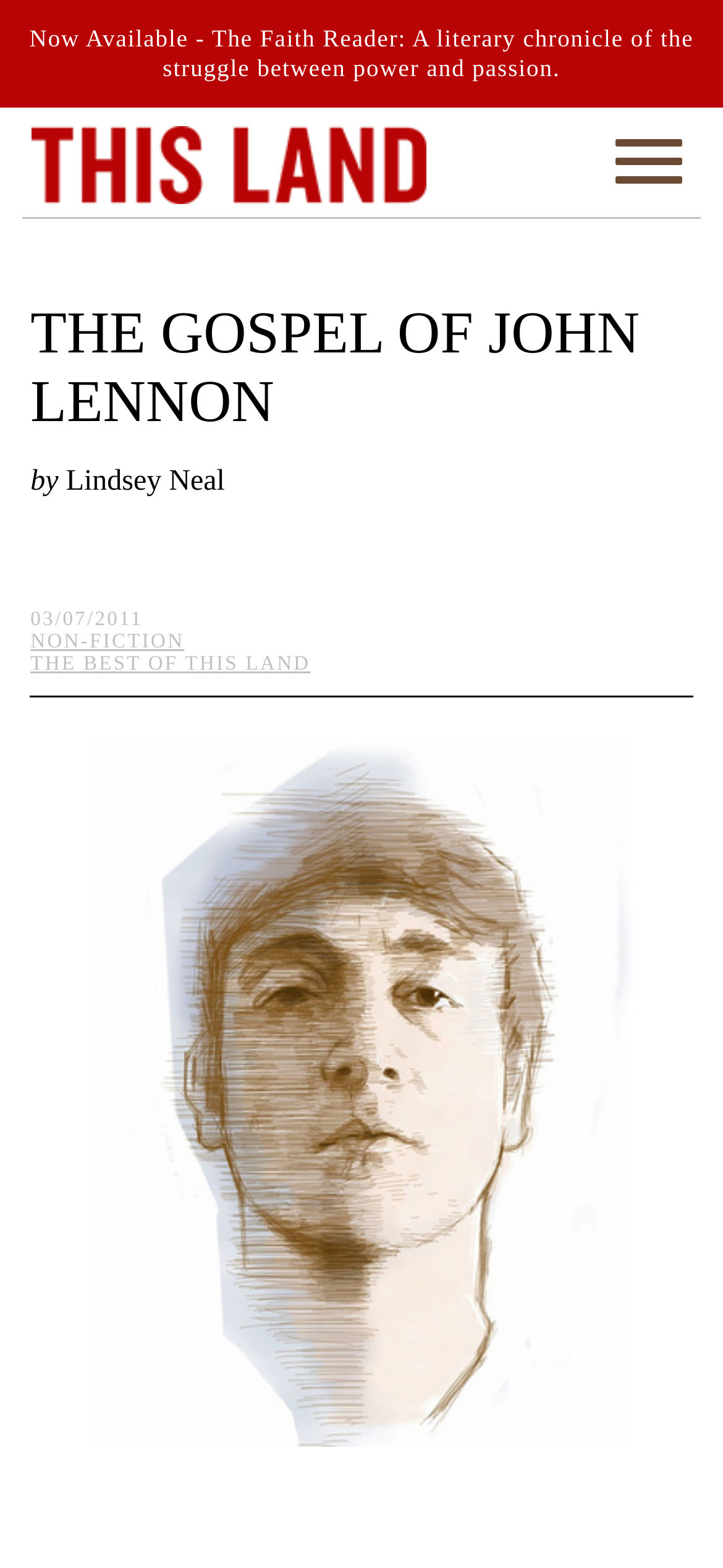What is the illustration credit for?
Analyze the image and deliver a detailed answer to the question.

I found the illustration credit by looking at the figure section of the webpage, where an image is located. Below the image, I found a figcaption that credits the illustration to 'Paul Vera-Broadbent'.